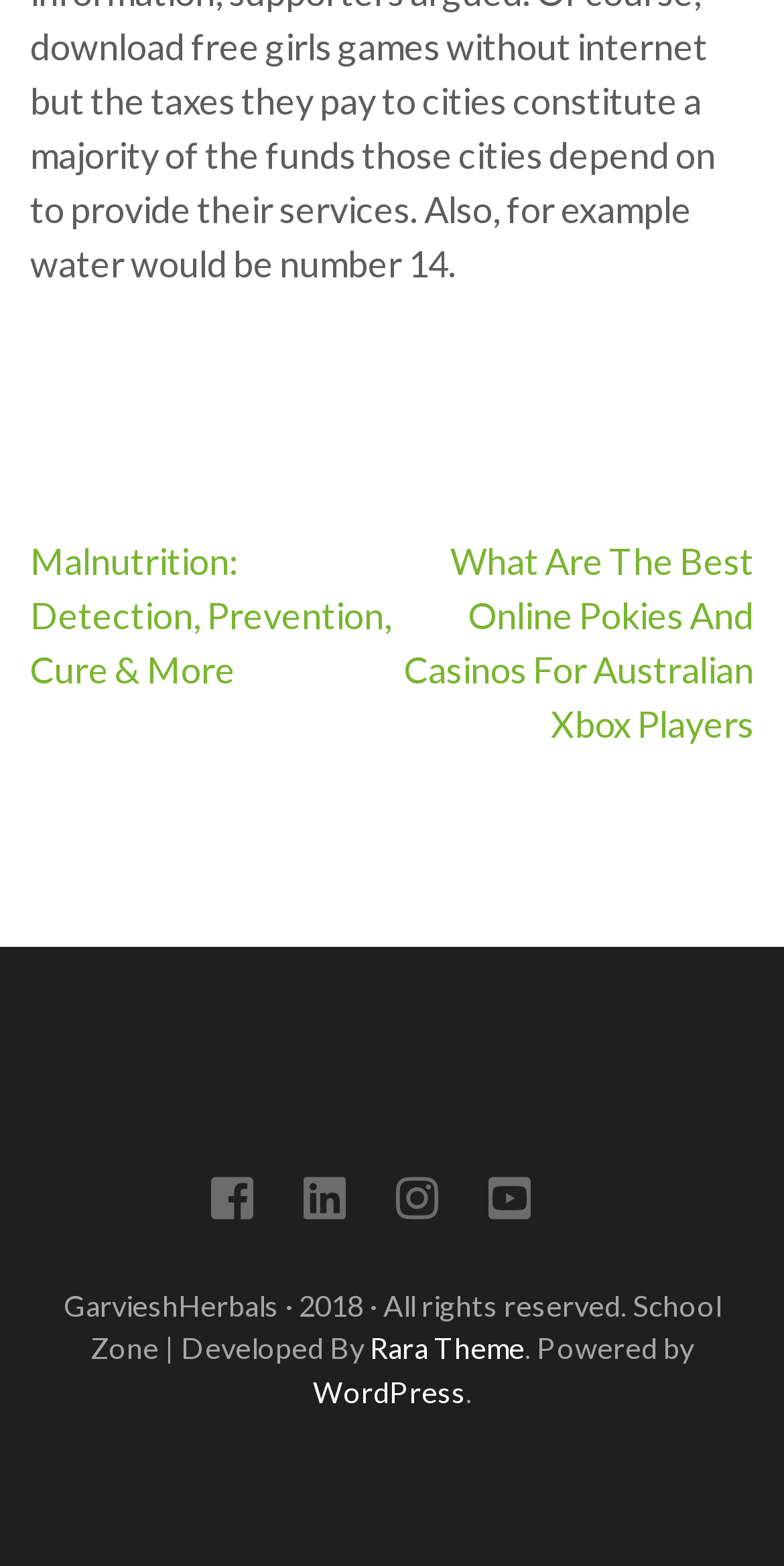What is the year of copyright?
Please provide a single word or phrase as your answer based on the image.

2018